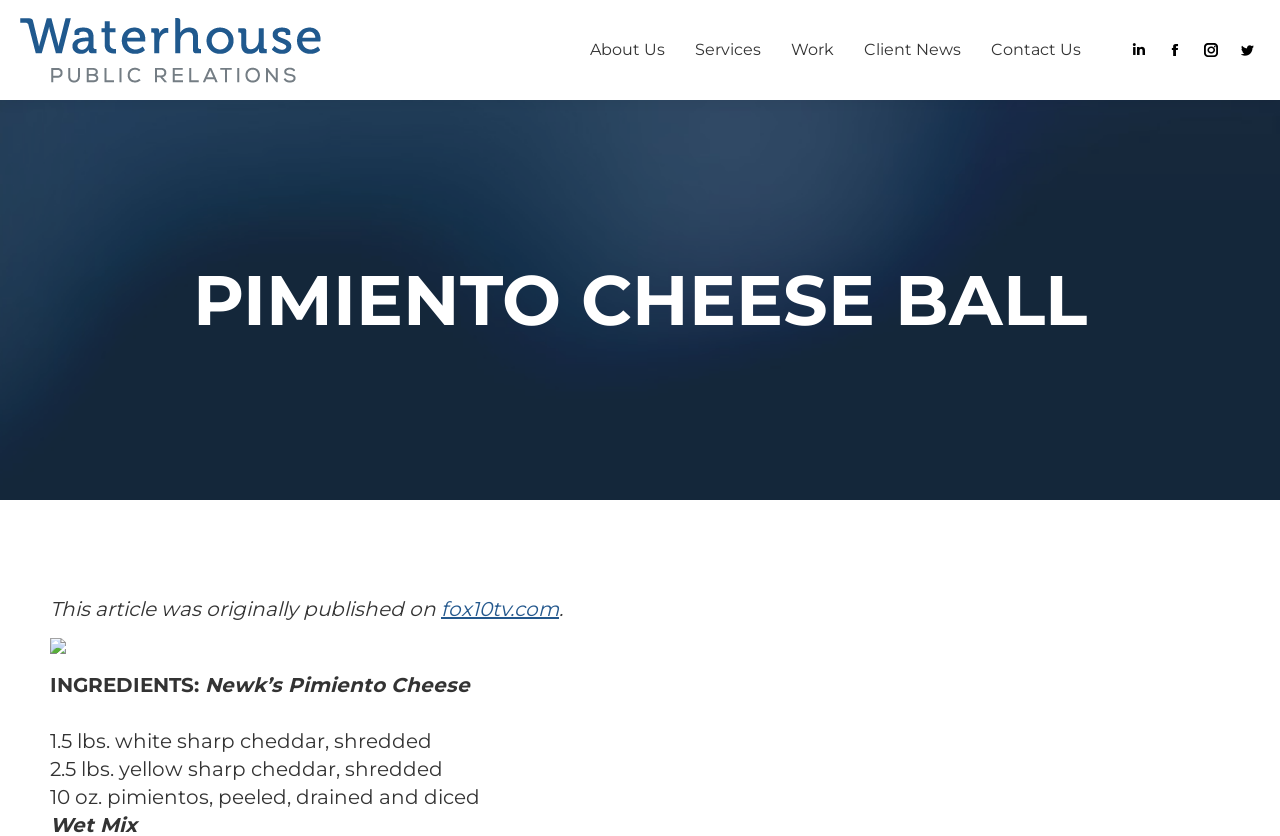Indicate the bounding box coordinates of the element that must be clicked to execute the instruction: "visit Careers". The coordinates should be given as four float numbers between 0 and 1, i.e., [left, top, right, bottom].

None